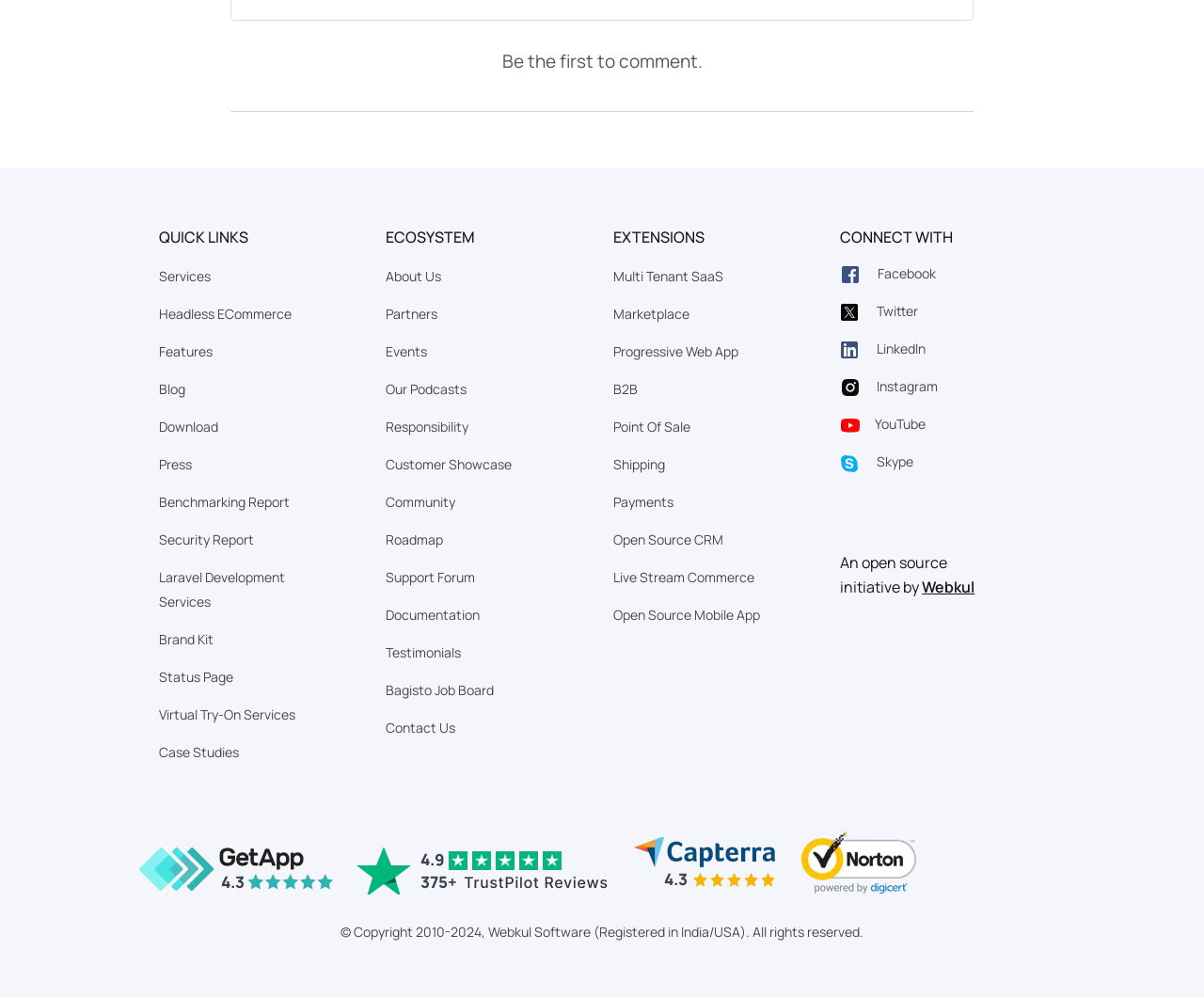What is the logo located at the bottom right of the webpage?
Refer to the image and provide a concise answer in one word or phrase.

Webkul logo